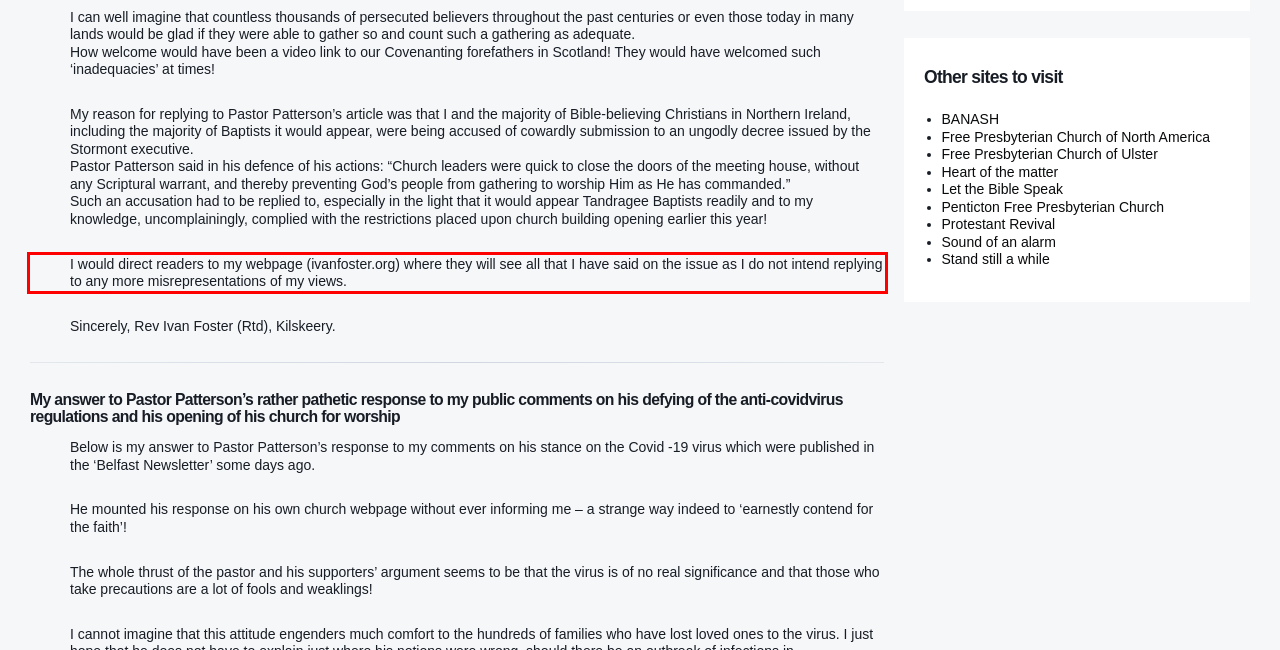With the provided screenshot of a webpage, locate the red bounding box and perform OCR to extract the text content inside it.

I would direct readers to my webpage (ivanfoster.org) where they will see all that I have said on the issue as I do not intend replying to any more misrepresentations of my views.